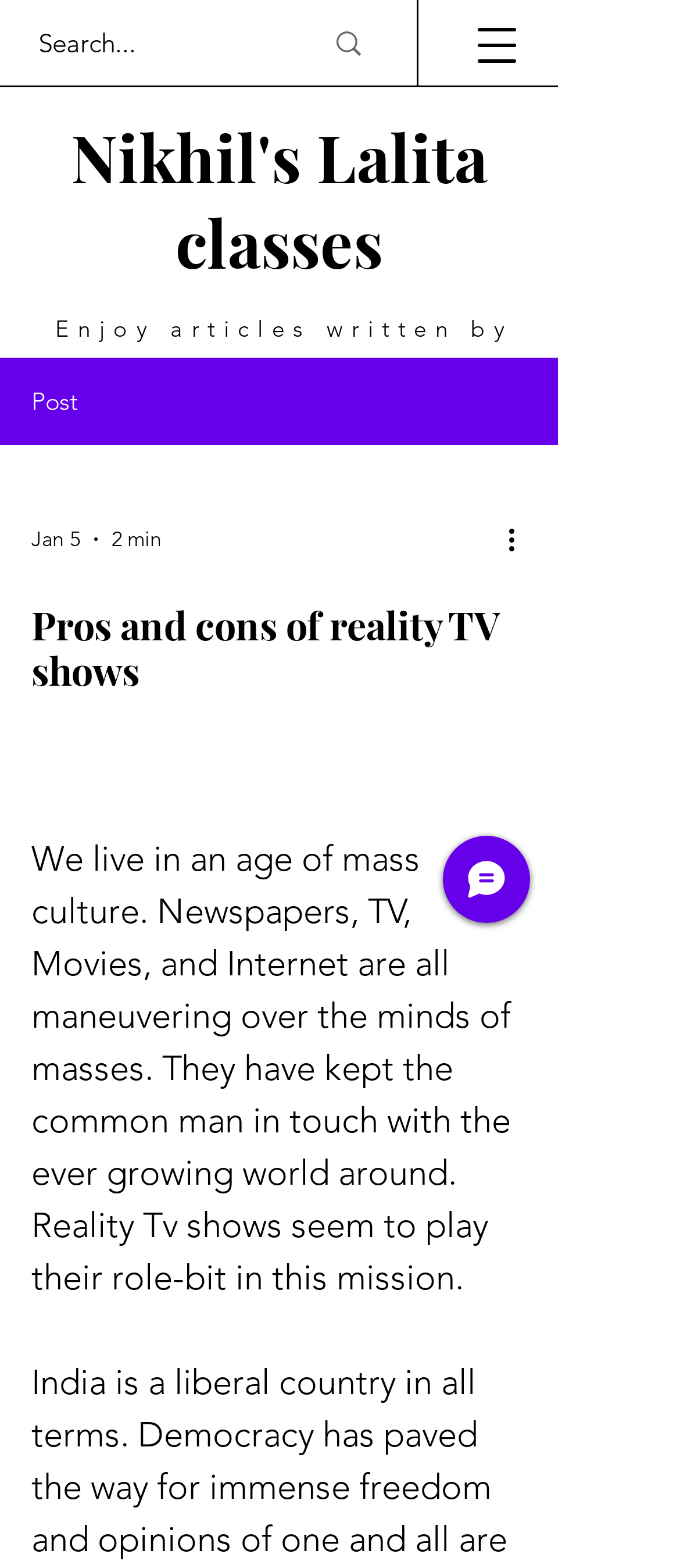What is the author's name?
Kindly offer a detailed explanation using the data available in the image.

The author's name is mentioned in the link 'Nikhil's Lalita classes' which is located at the top of the webpage.